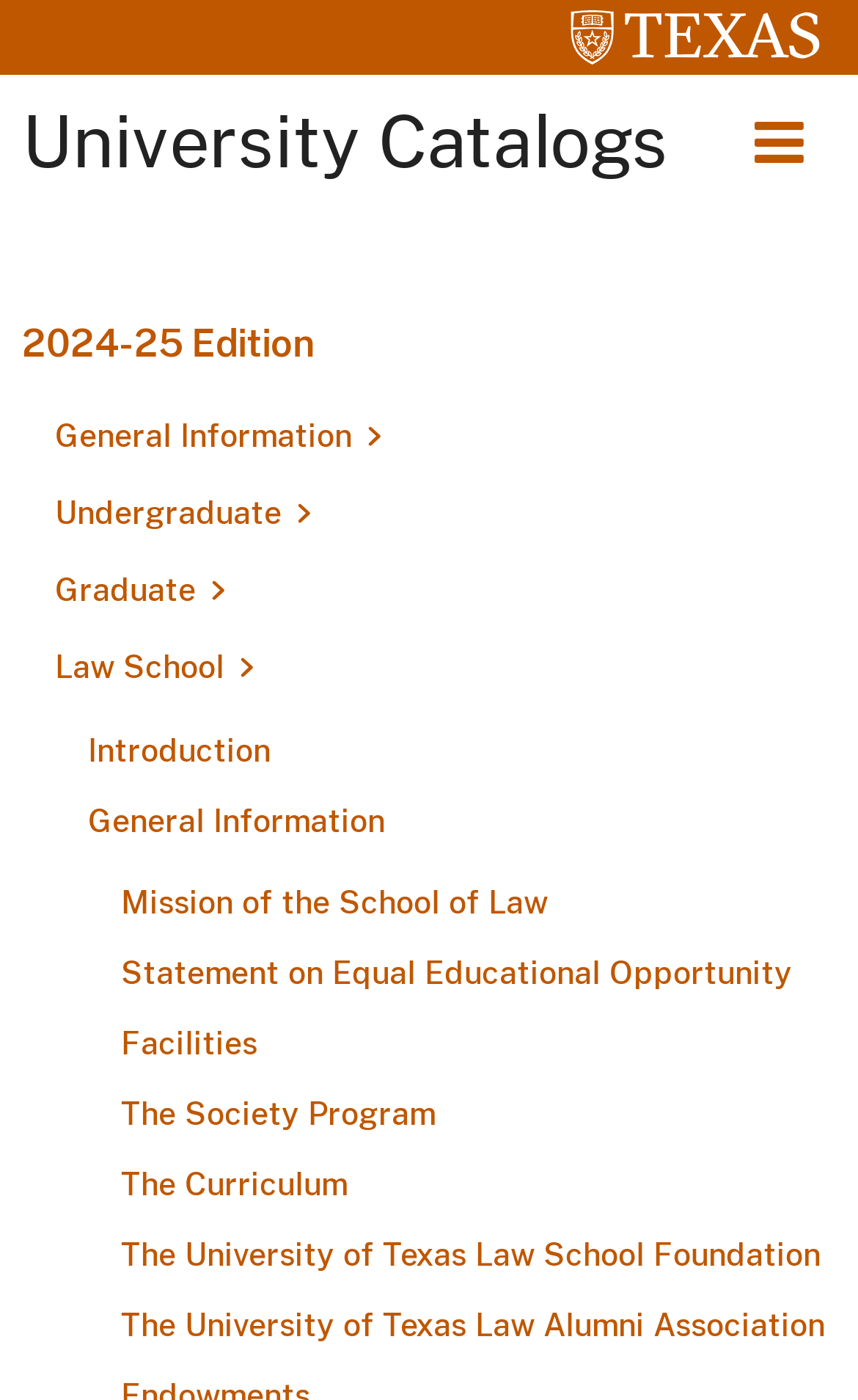What is the position of the 'Toggle menu' button?
Please describe in detail the information shown in the image to answer the question.

By examining the bounding box coordinates of the 'Toggle menu' button, I found that its y1 and y2 values are relatively small, indicating that it is located near the top of the webpage. Its x1 and x2 values are close to 1, suggesting that it is positioned near the right edge of the webpage.